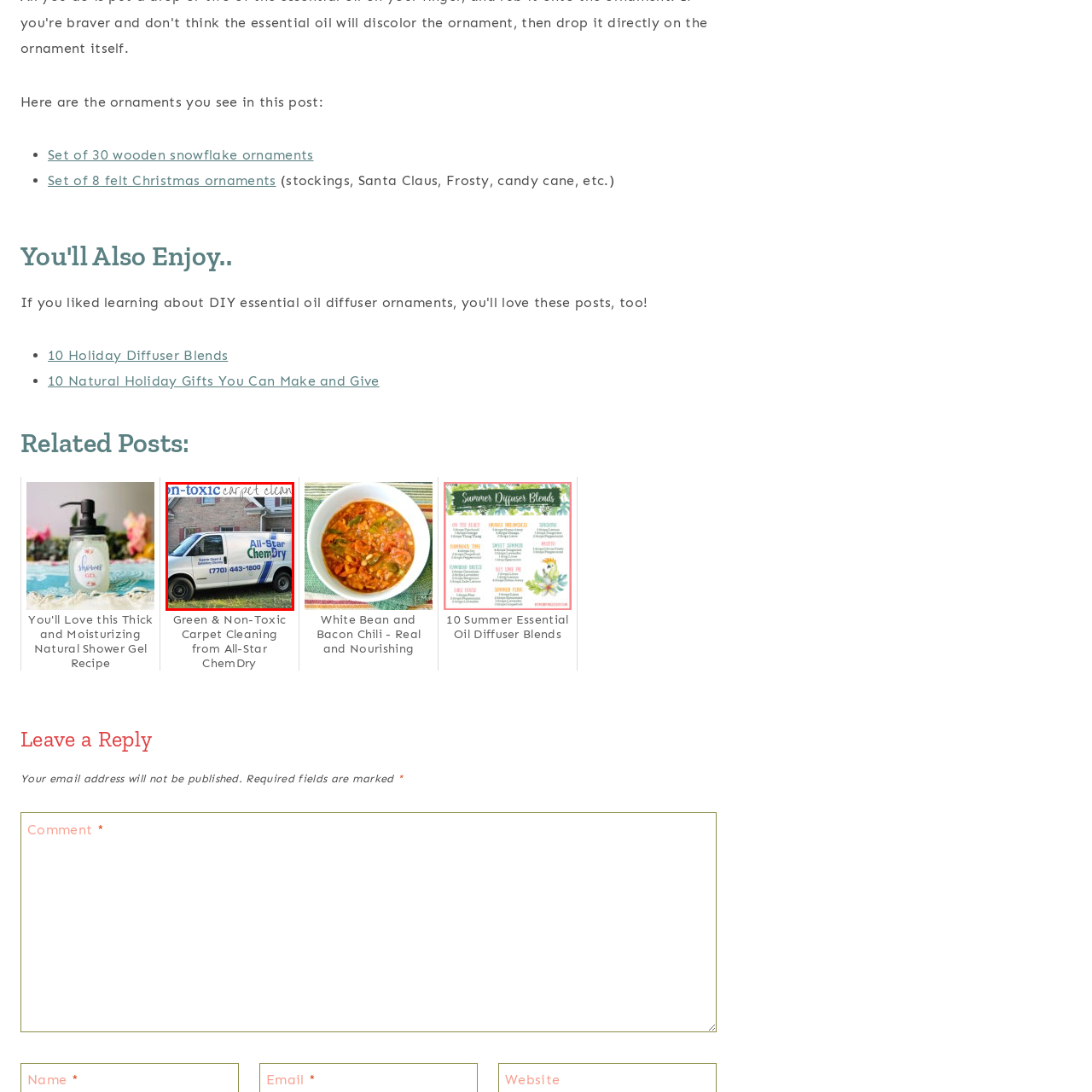Observe the image segment inside the red bounding box and answer concisely with a single word or phrase: What is the contact number on the van?

770-443-1800